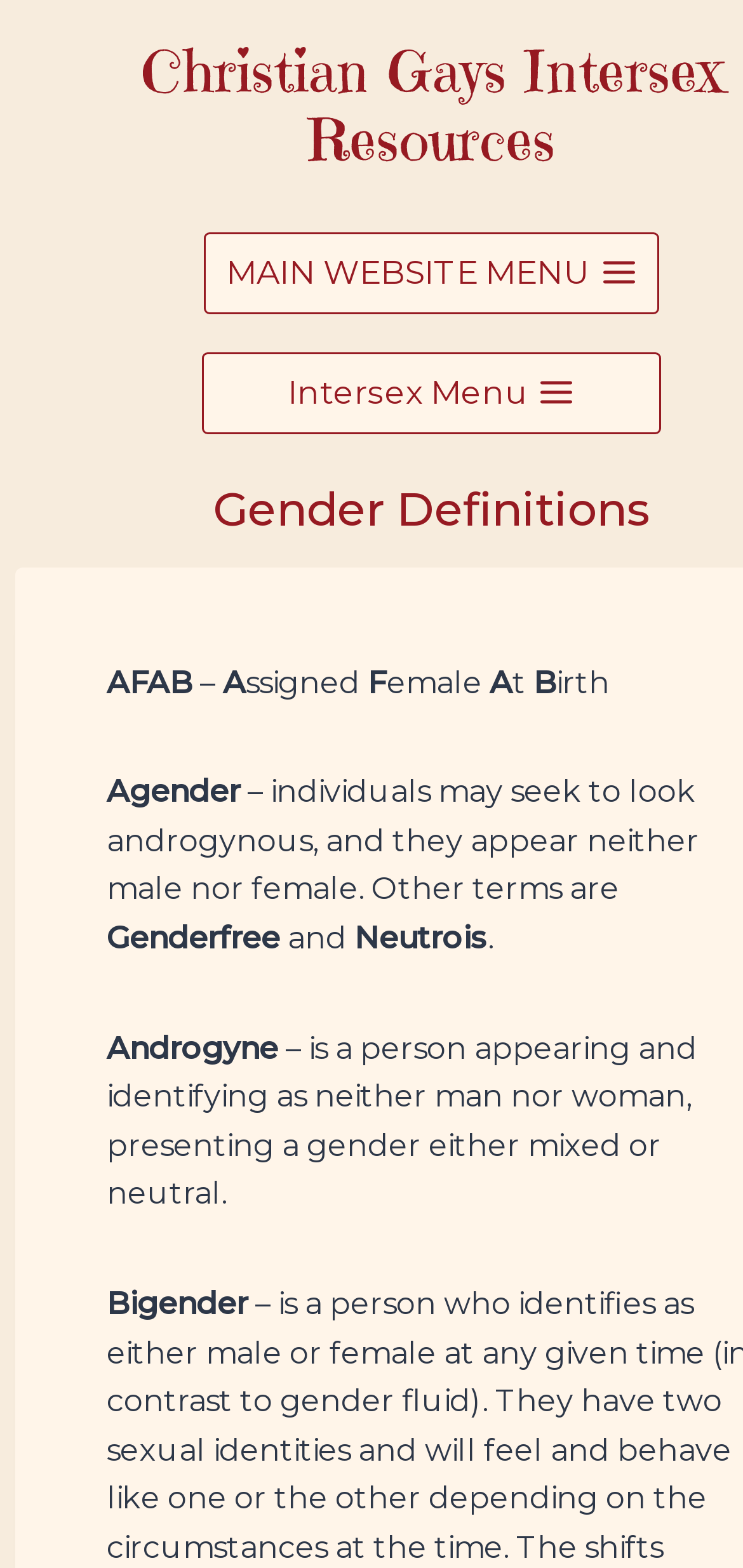Using the provided element description "Intersex Menu Toggle Menu", determine the bounding box coordinates of the UI element.

[0.271, 0.224, 0.89, 0.276]